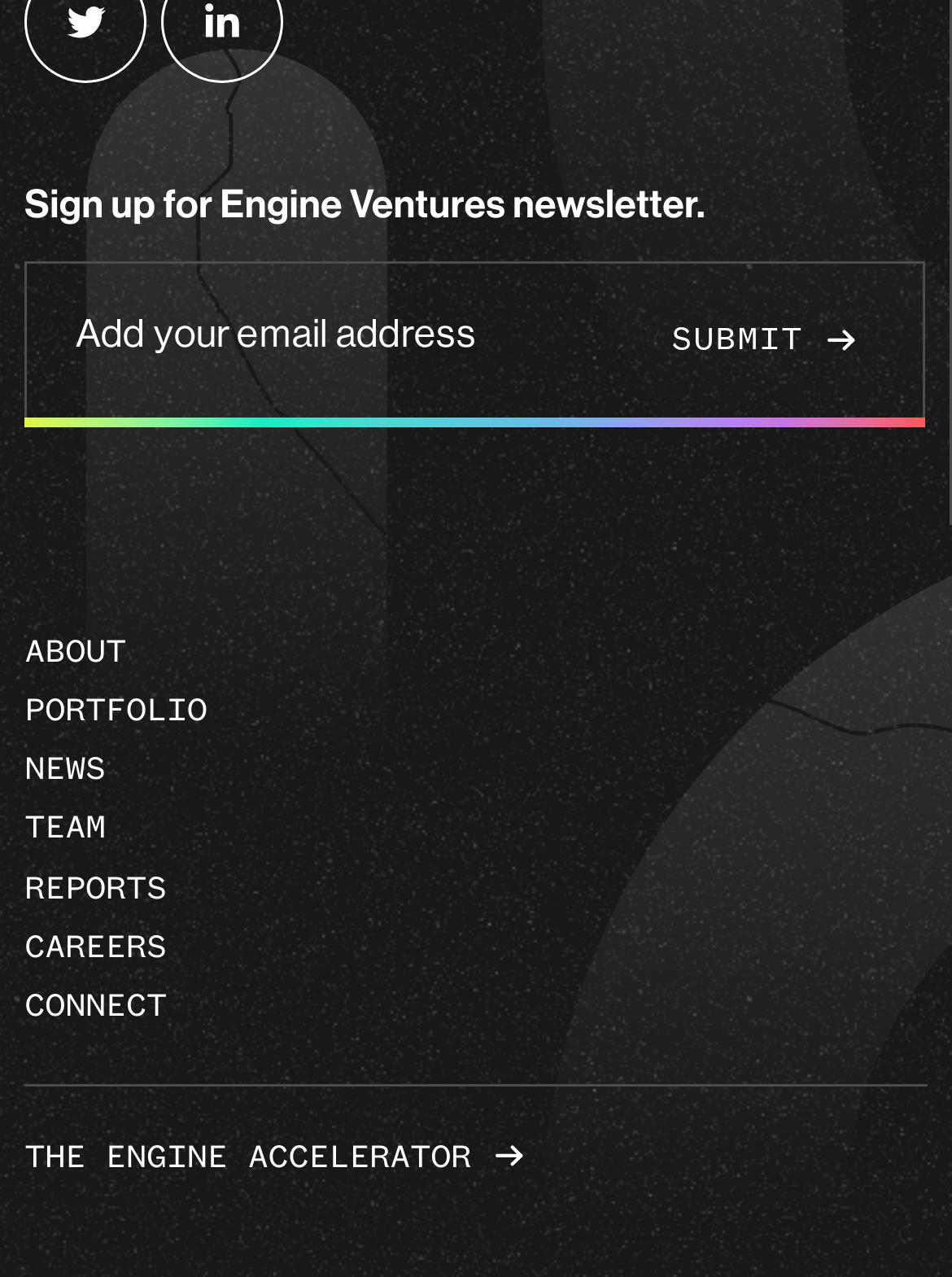Locate the bounding box coordinates of the item that should be clicked to fulfill the instruction: "Submit newsletter registration".

[0.705, 0.249, 0.844, 0.284]